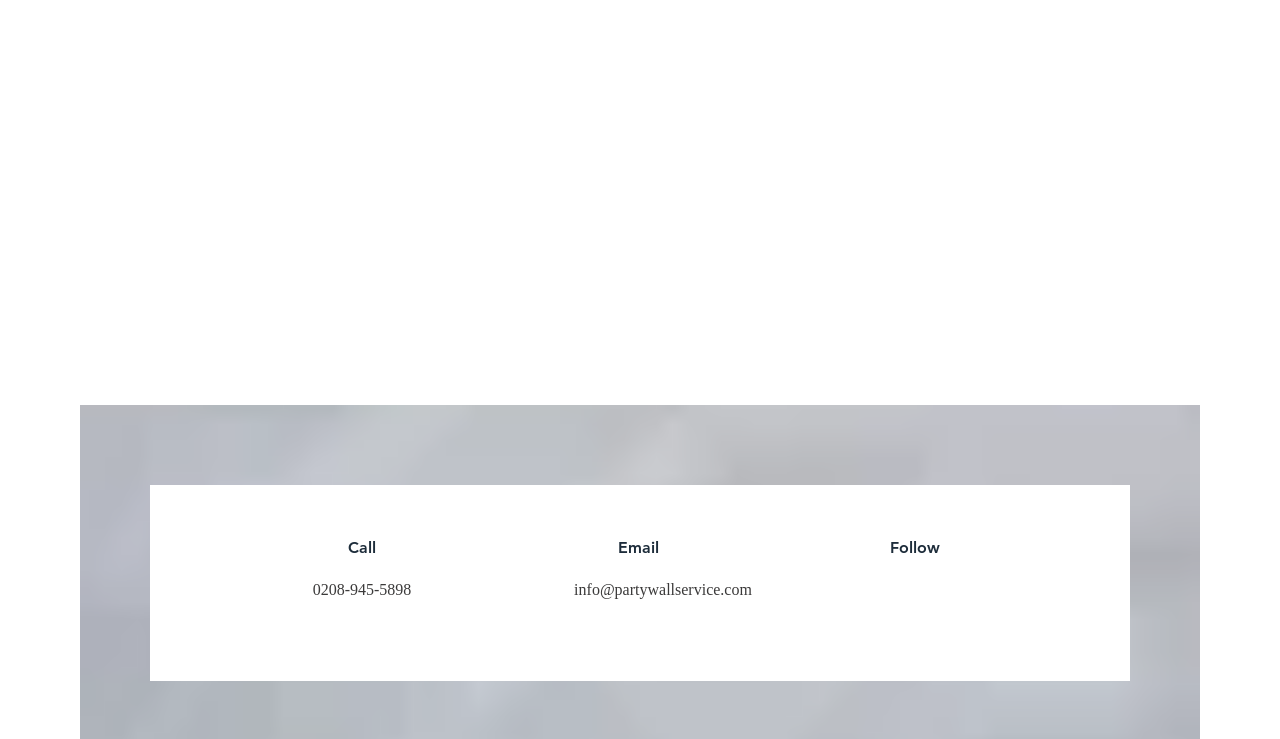Answer the question below with a single word or a brief phrase: 
What is the purpose of contacting Stephen Hawes & Co.?

To review architectural plans